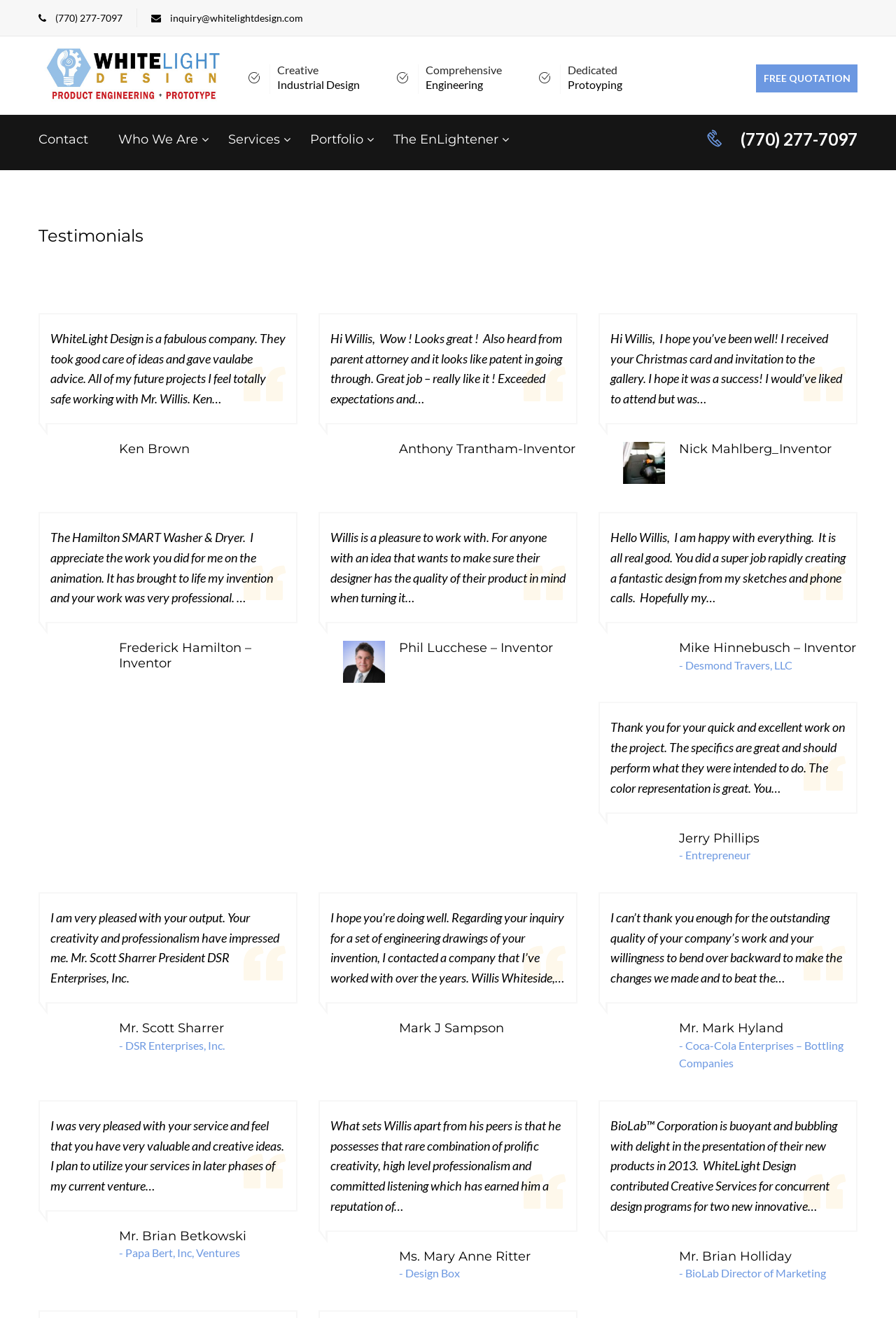Identify the coordinates of the bounding box for the element described below: "The EnLightener". Return the coordinates as four float numbers between 0 and 1: [left, top, right, bottom].

[0.439, 0.1, 0.556, 0.112]